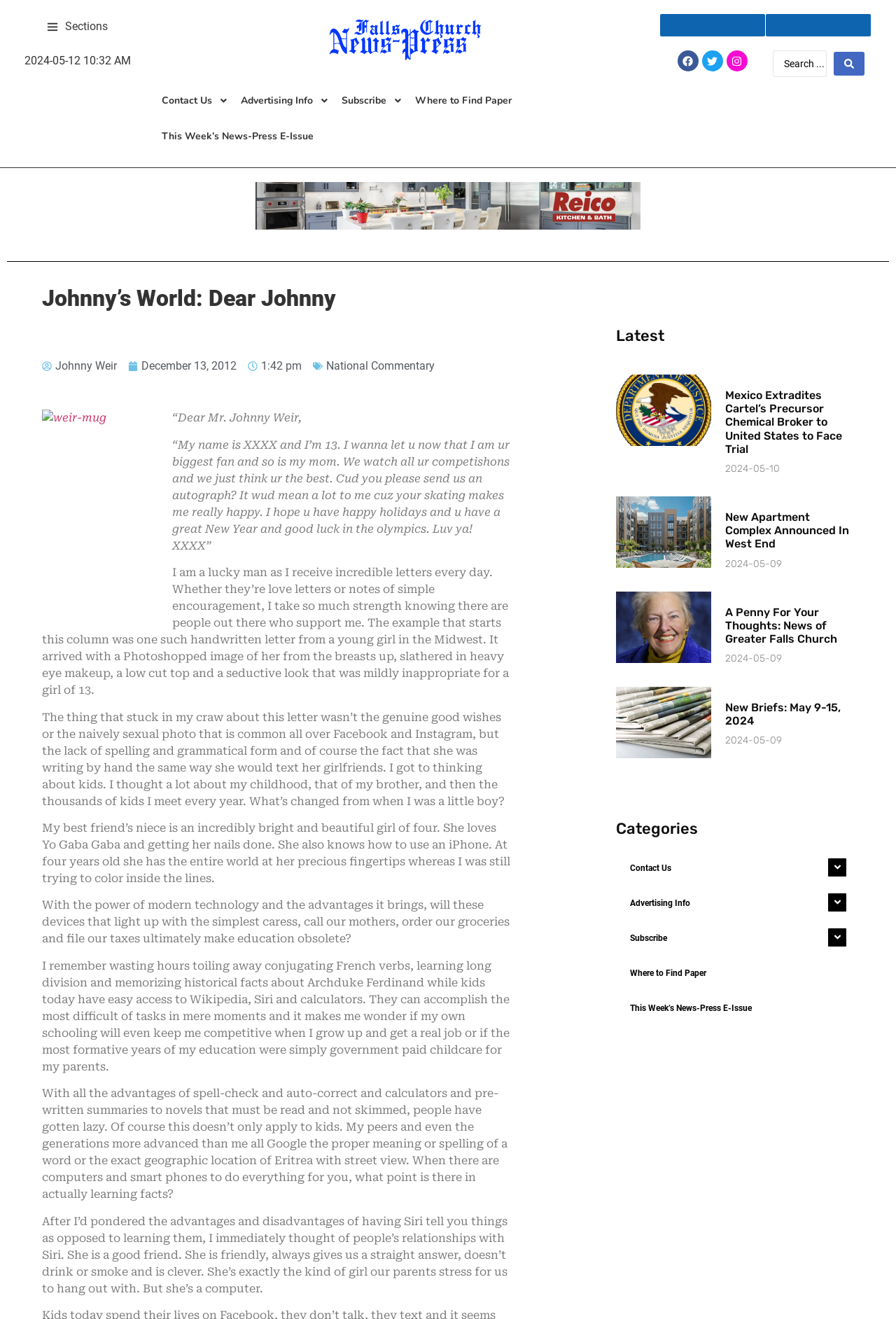Provide the bounding box coordinates of the section that needs to be clicked to accomplish the following instruction: "Search for something."

[0.862, 0.038, 0.965, 0.058]